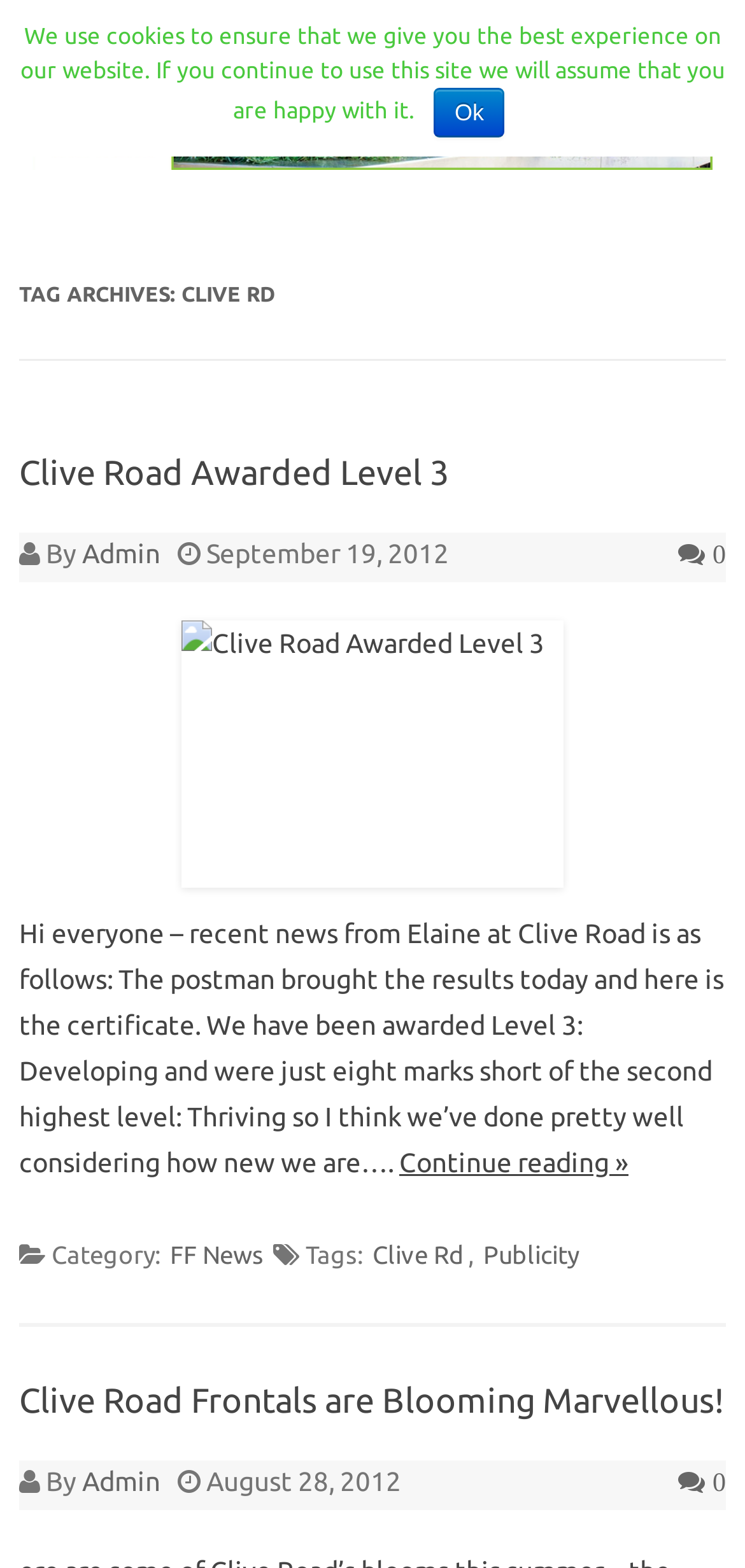Determine the bounding box coordinates of the element's region needed to click to follow the instruction: "View the 'Clive Road Frontals are Blooming Marvellous!' post". Provide these coordinates as four float numbers between 0 and 1, formatted as [left, top, right, bottom].

[0.026, 0.88, 0.974, 0.907]